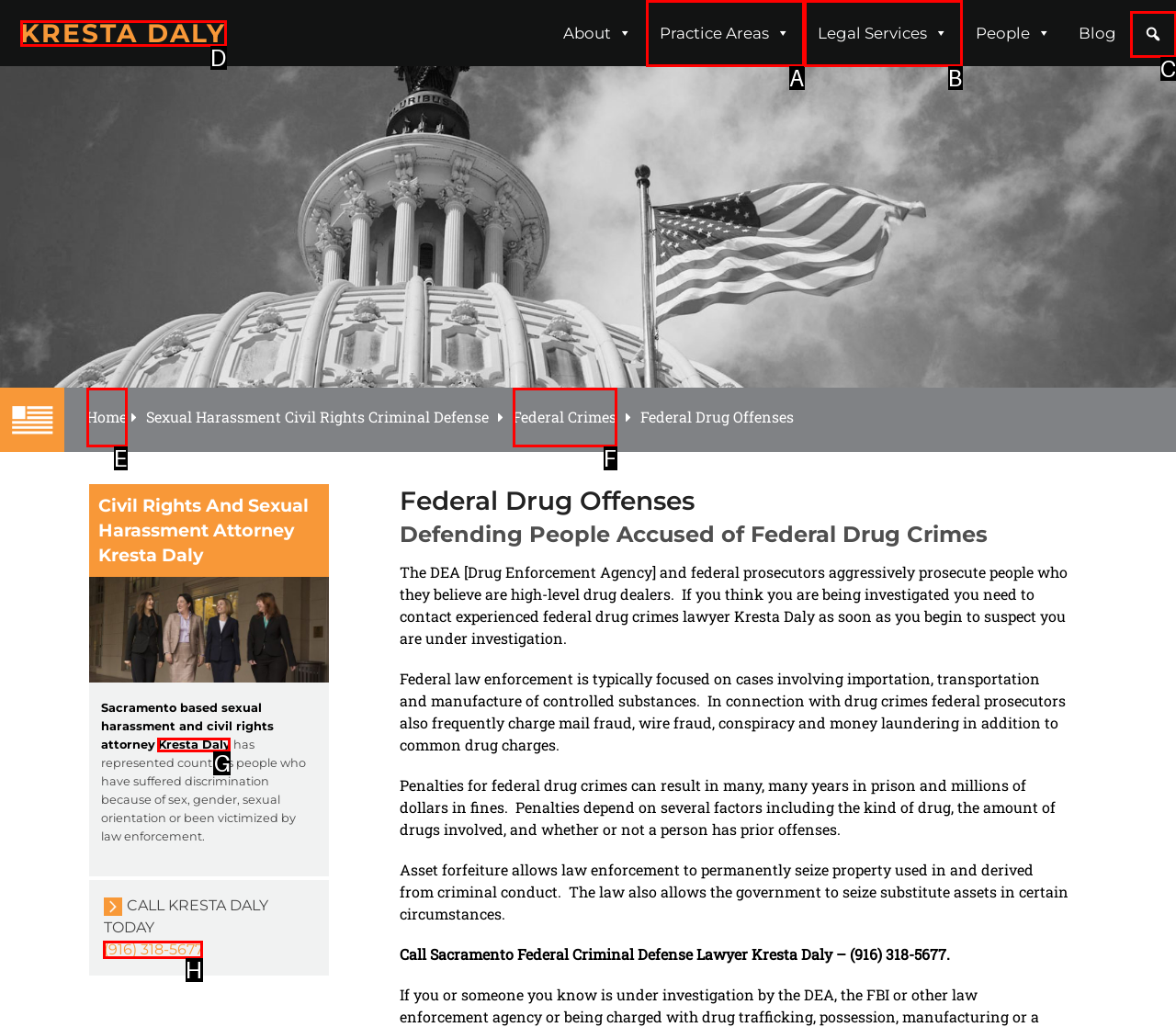Identify the letter of the correct UI element to fulfill the task: Contact Kresta Daly from the given options in the screenshot.

H